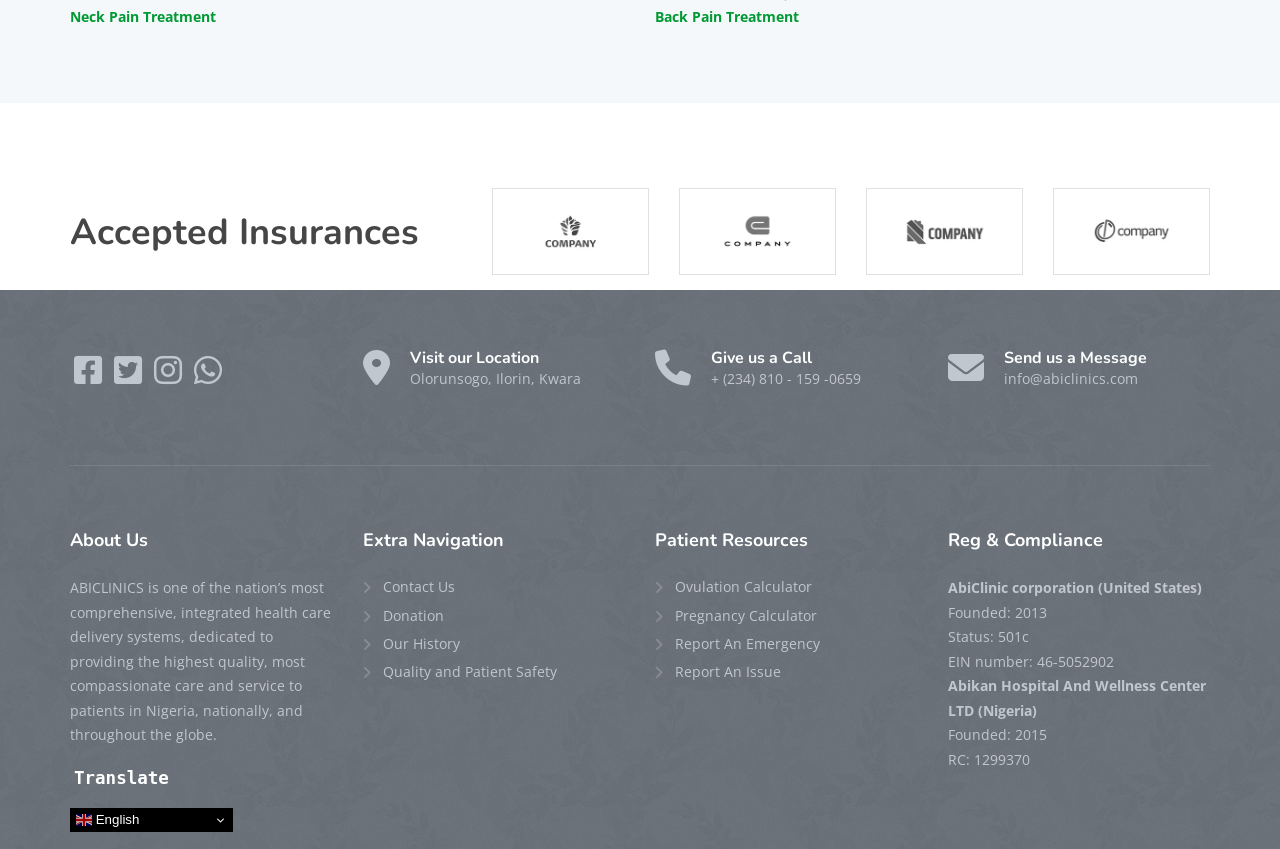What is the email address to contact?
With the help of the image, please provide a detailed response to the question.

The email address to contact is mentioned on the webpage as 'info@abiclinics.com' in a static text element under the 'Send us a Message' heading.